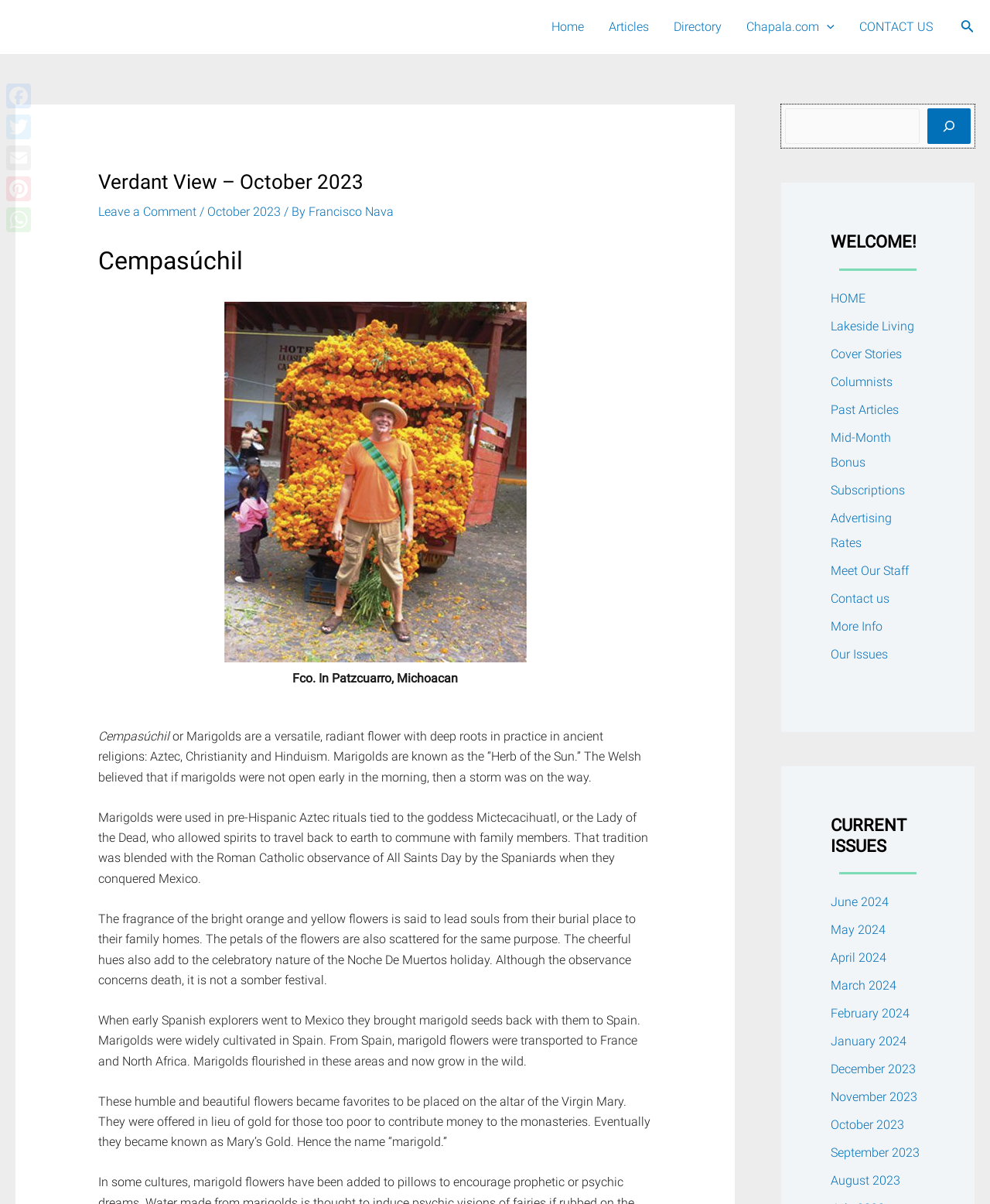Could you provide the bounding box coordinates for the portion of the screen to click to complete this instruction: "Go to Home page"?

[0.545, 0.0, 0.603, 0.045]